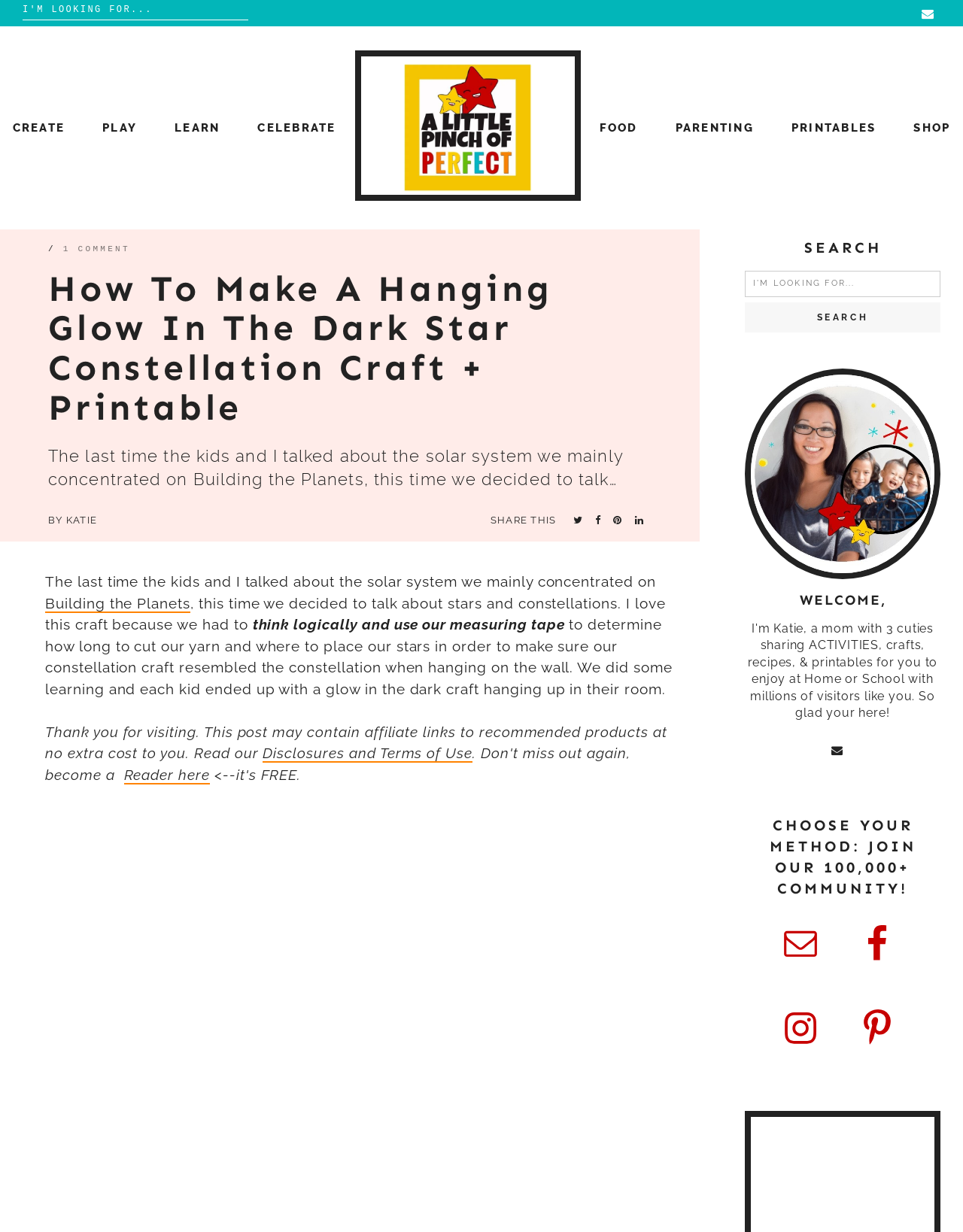How many social media platforms can you join to connect with the website?
Using the image, give a concise answer in the form of a single word or short phrase.

4